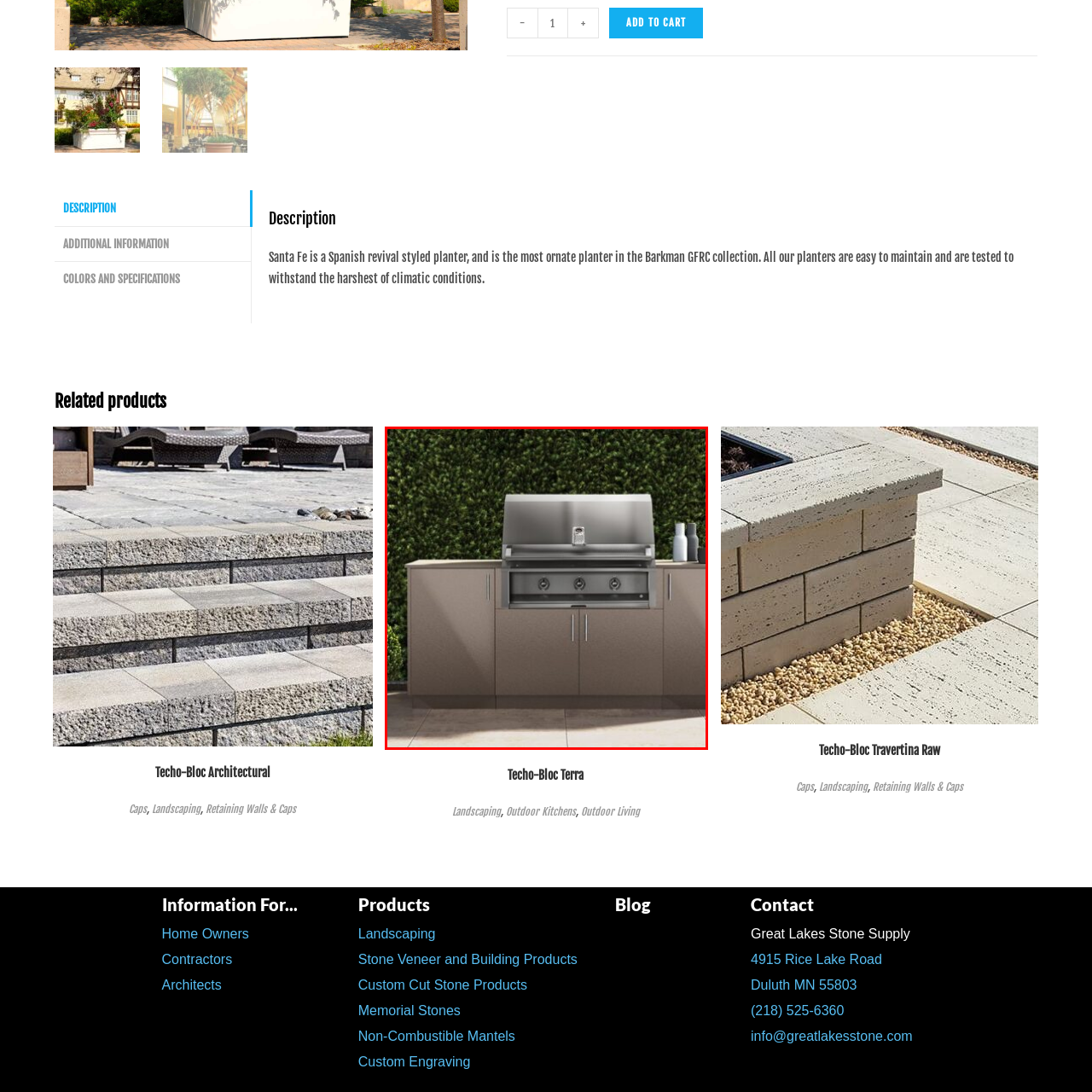How many burners does the grill have?
Observe the section of the image outlined in red and answer concisely with a single word or phrase.

three